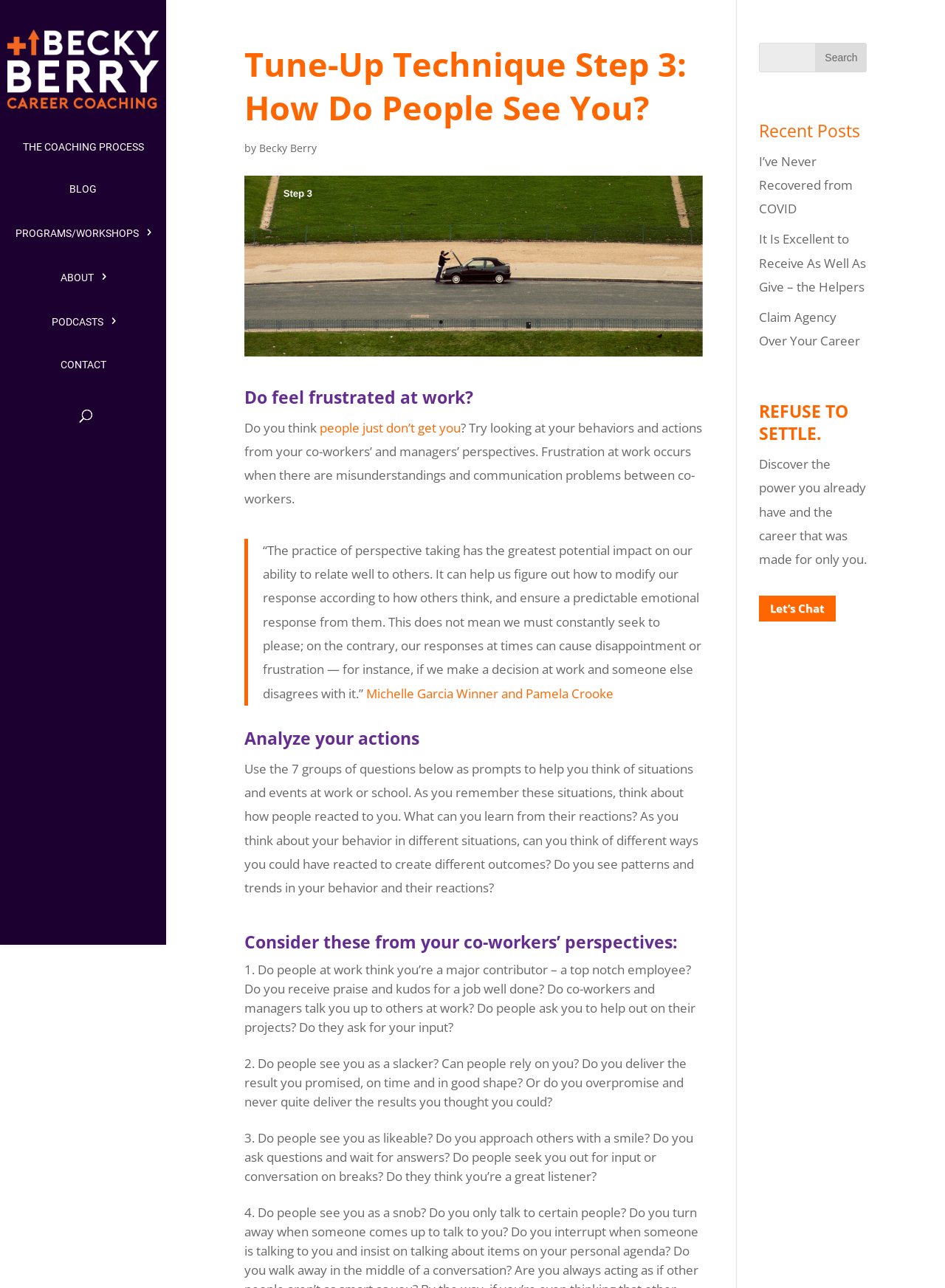Using the webpage screenshot and the element description name="input_2" placeholder="Phone *", determine the bounding box coordinates. Specify the coordinates in the format (top-left x, top-left y, bottom-right x, bottom-right y) with values ranging from 0 to 1.

None